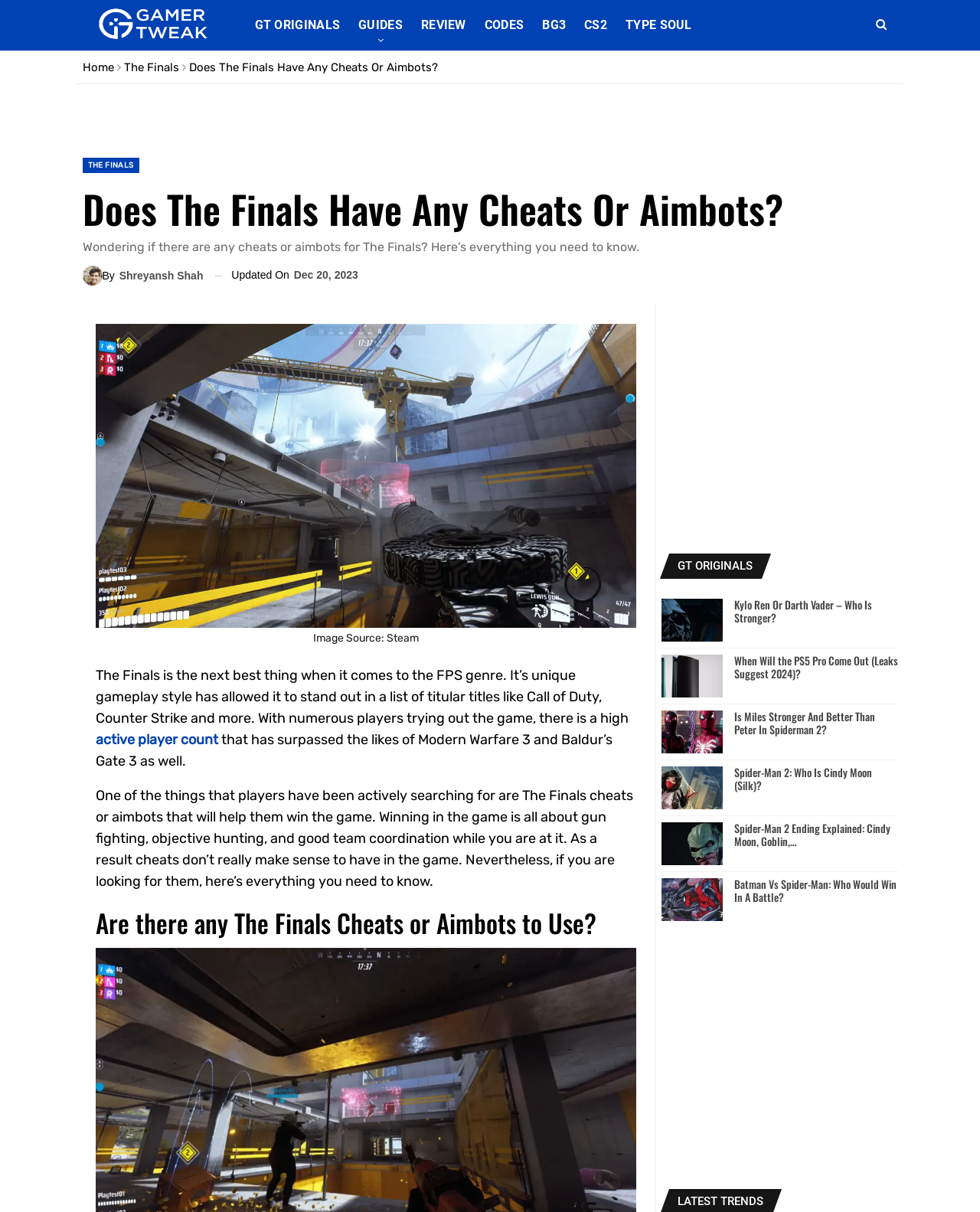Given the element description "By Shreyansh Shah", identify the bounding box of the corresponding UI element.

[0.084, 0.219, 0.207, 0.236]